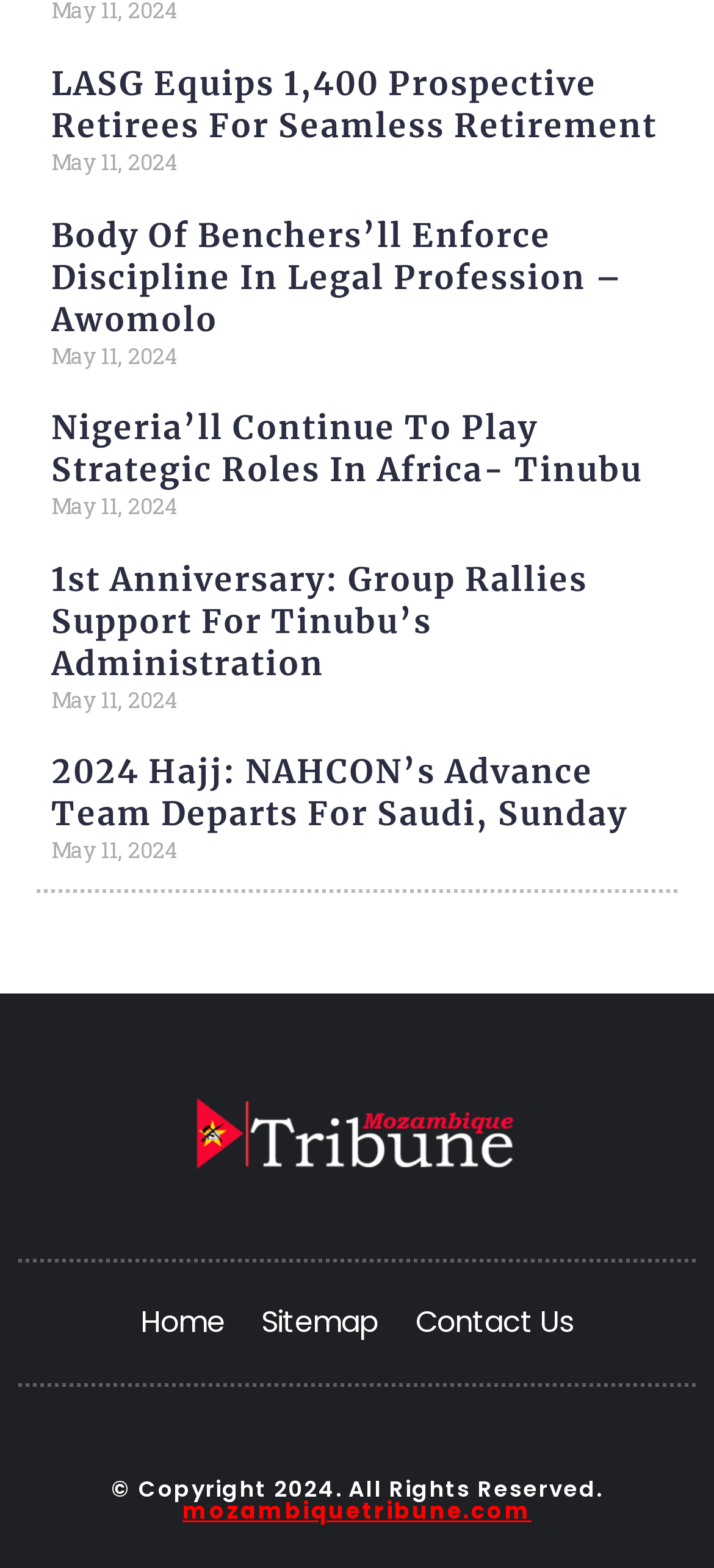Identify the bounding box coordinates for the region to click in order to carry out this instruction: "Check the website's sitemap". Provide the coordinates using four float numbers between 0 and 1, formatted as [left, top, right, bottom].

[0.34, 0.817, 0.556, 0.871]